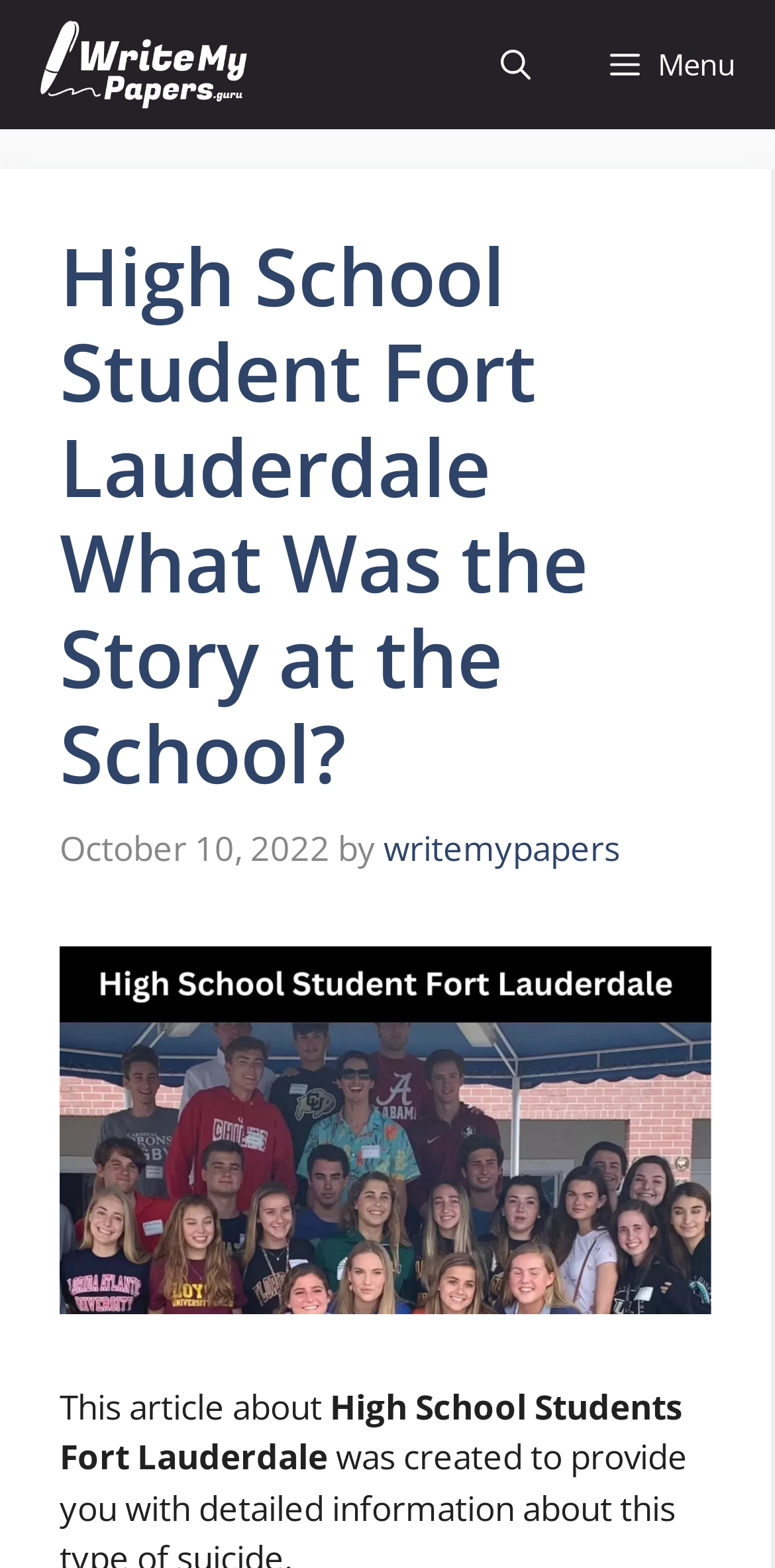What is the image in the header section about?
Using the information from the image, provide a comprehensive answer to the question.

I found the image in the header section, which has a description 'High School Student Fort Lauderdale', indicating that it is related to the topic of the article.